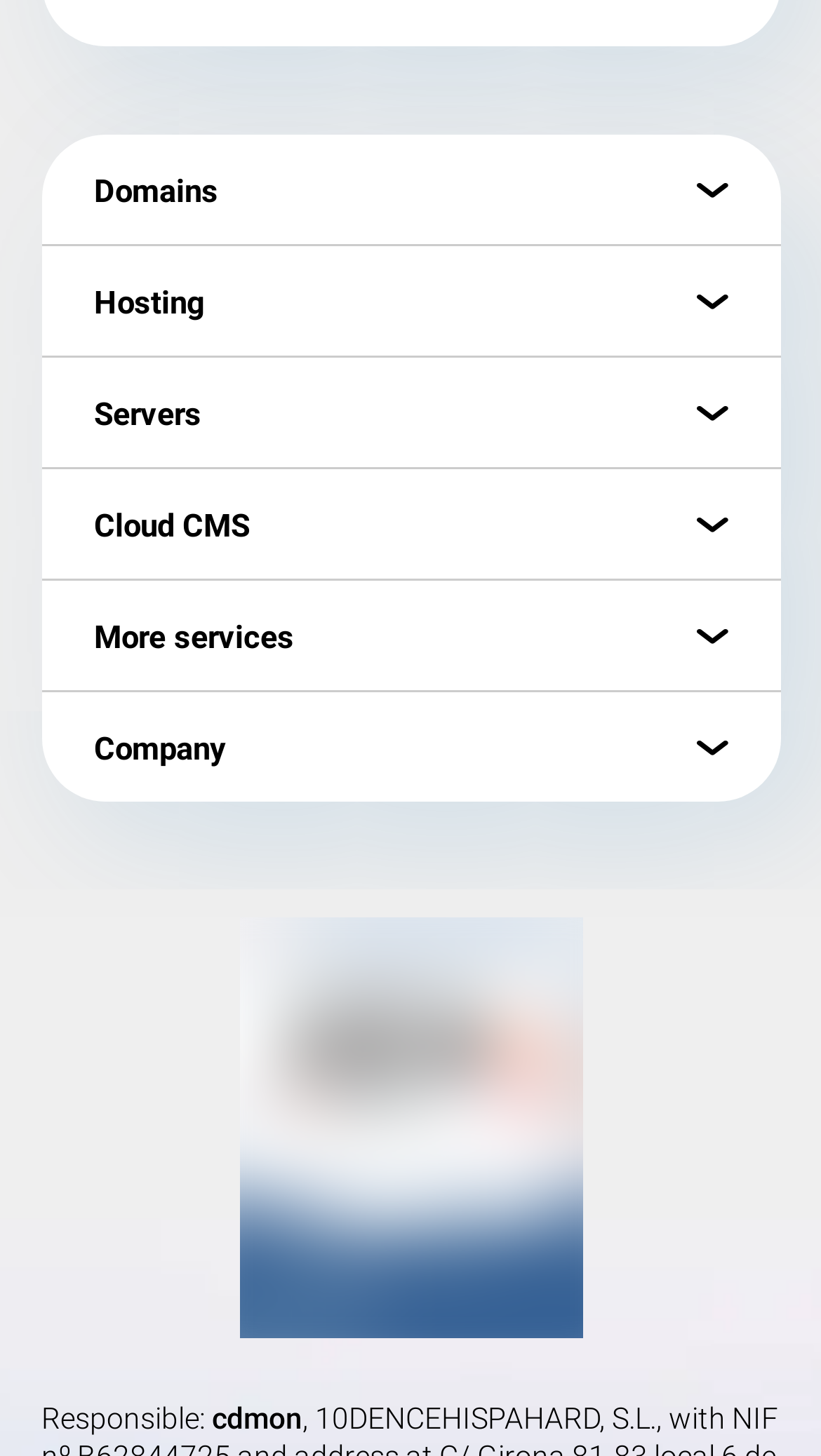Please identify the bounding box coordinates of the element that needs to be clicked to execute the following command: "Explore hosting options". Provide the bounding box using four float numbers between 0 and 1, formatted as [left, top, right, bottom].

[0.114, 0.275, 0.25, 0.321]